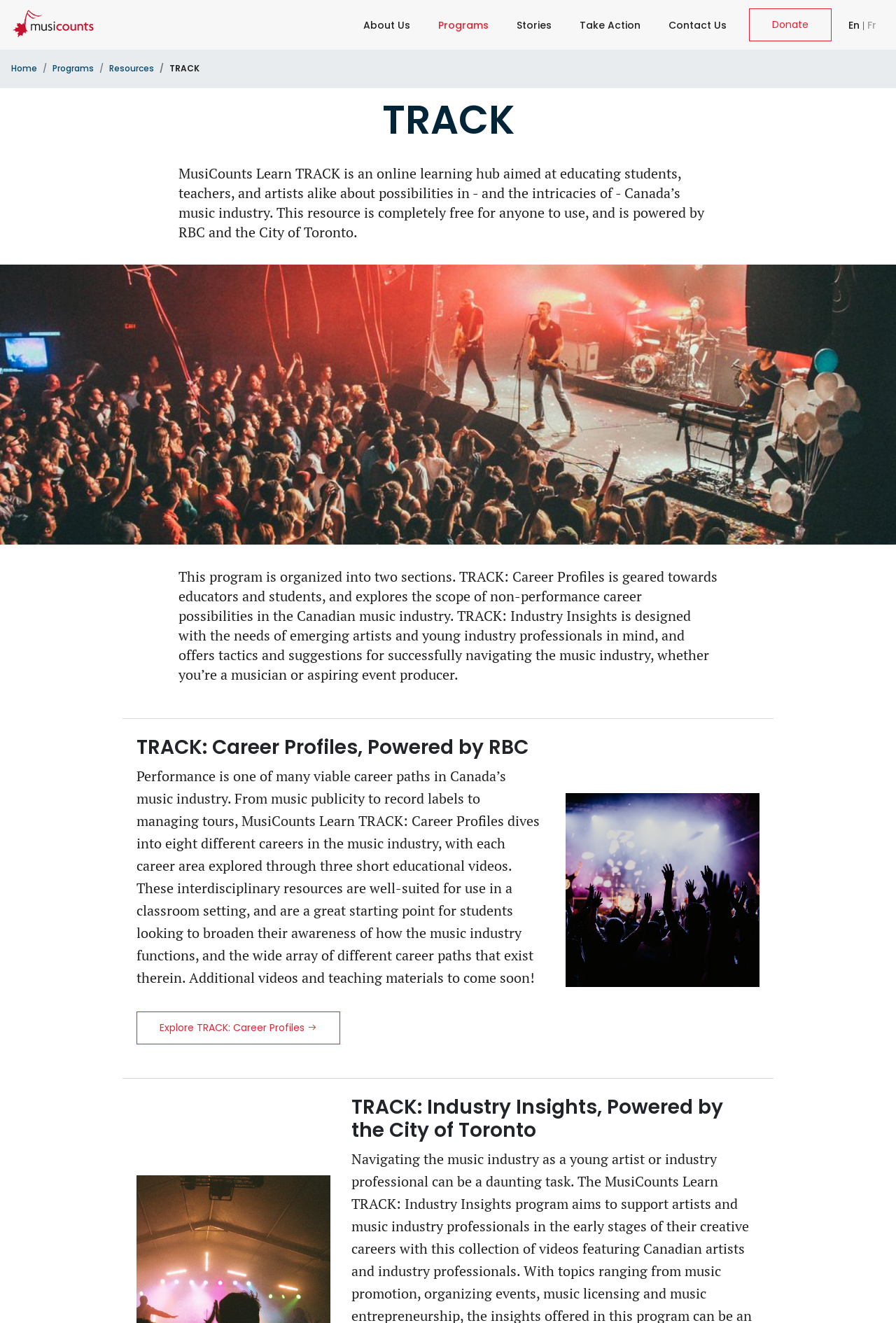Please locate the bounding box coordinates for the element that should be clicked to achieve the following instruction: "Read more about San Francisco Fog Landscape Photography". Ensure the coordinates are given as four float numbers between 0 and 1, i.e., [left, top, right, bottom].

None